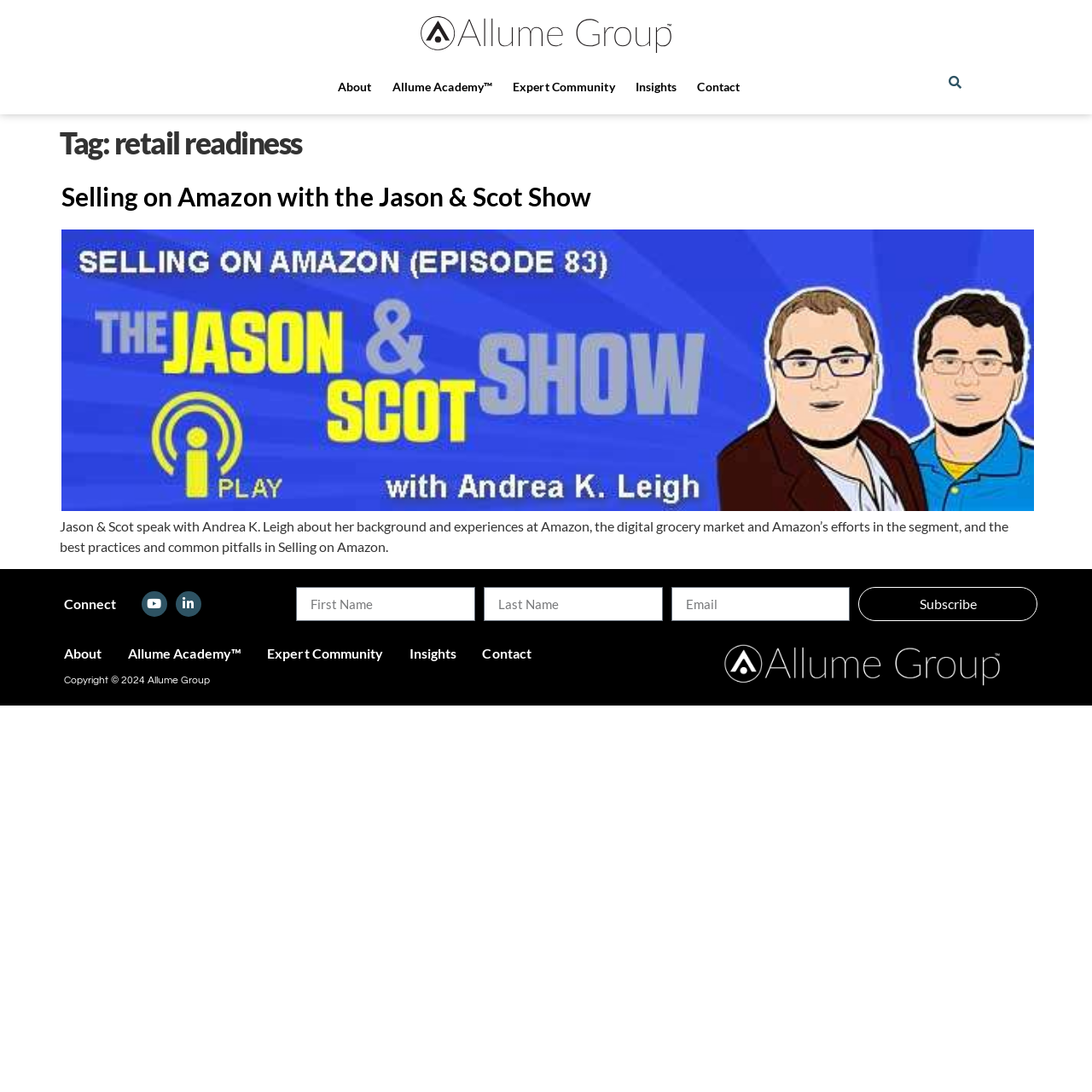Find and specify the bounding box coordinates that correspond to the clickable region for the instruction: "Search for something".

[0.784, 0.061, 0.889, 0.089]